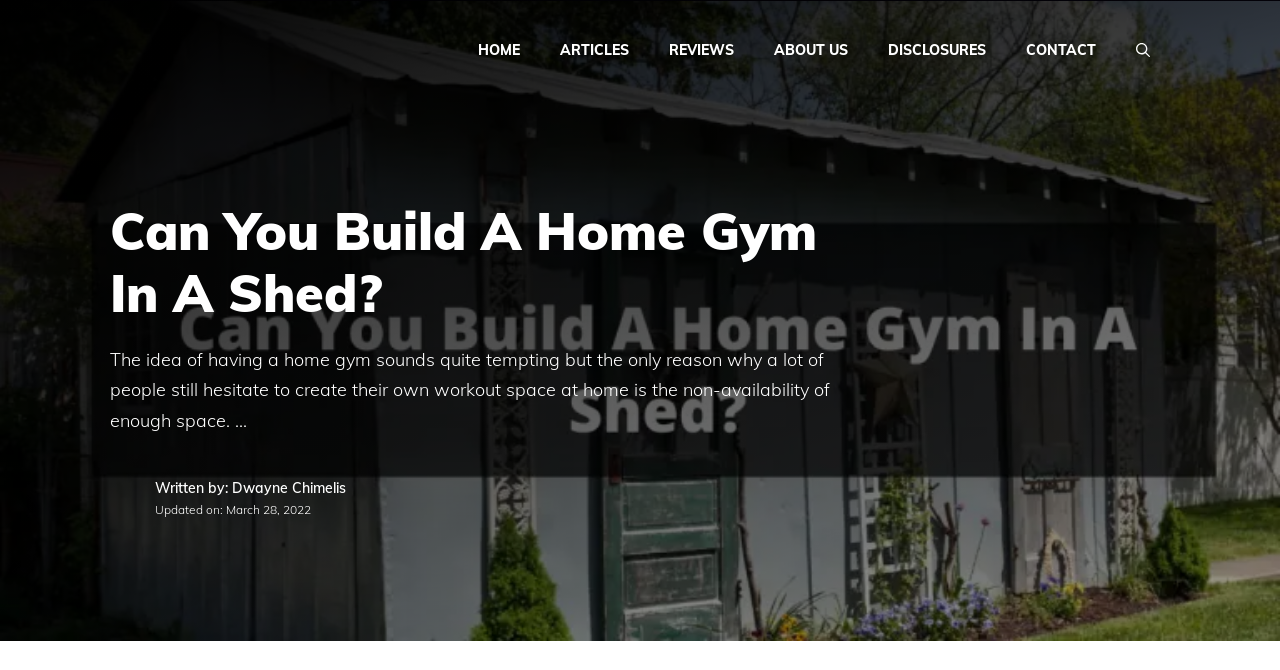What is the author's name?
Using the image, give a concise answer in the form of a single word or short phrase.

Dwayne Chimelis